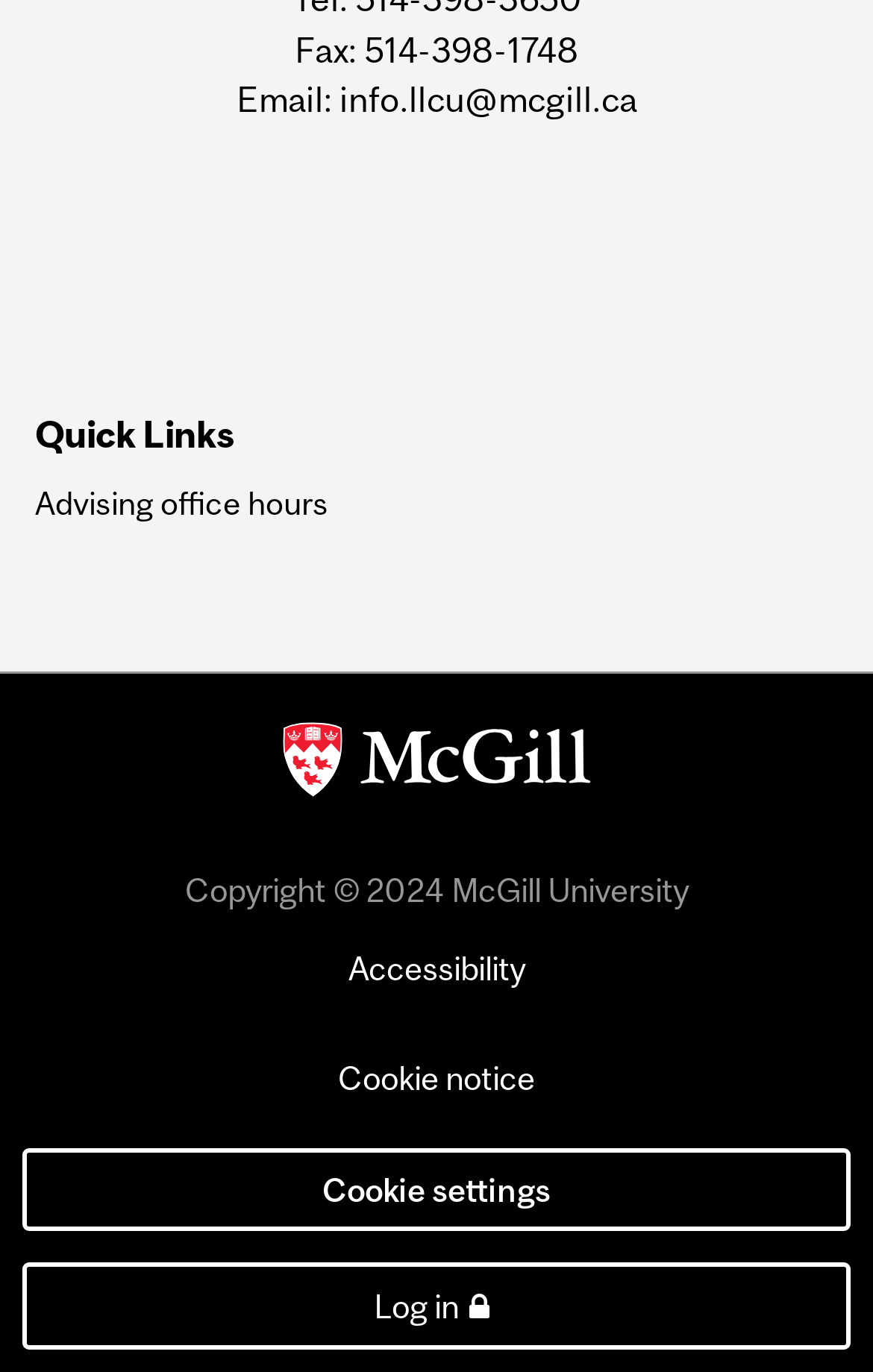What is the copyright year?
Please respond to the question with a detailed and thorough explanation.

I found the copyright year by looking at the StaticText element with the text 'Copyright © 2024 McGill University' which is located at the bottom of the page.